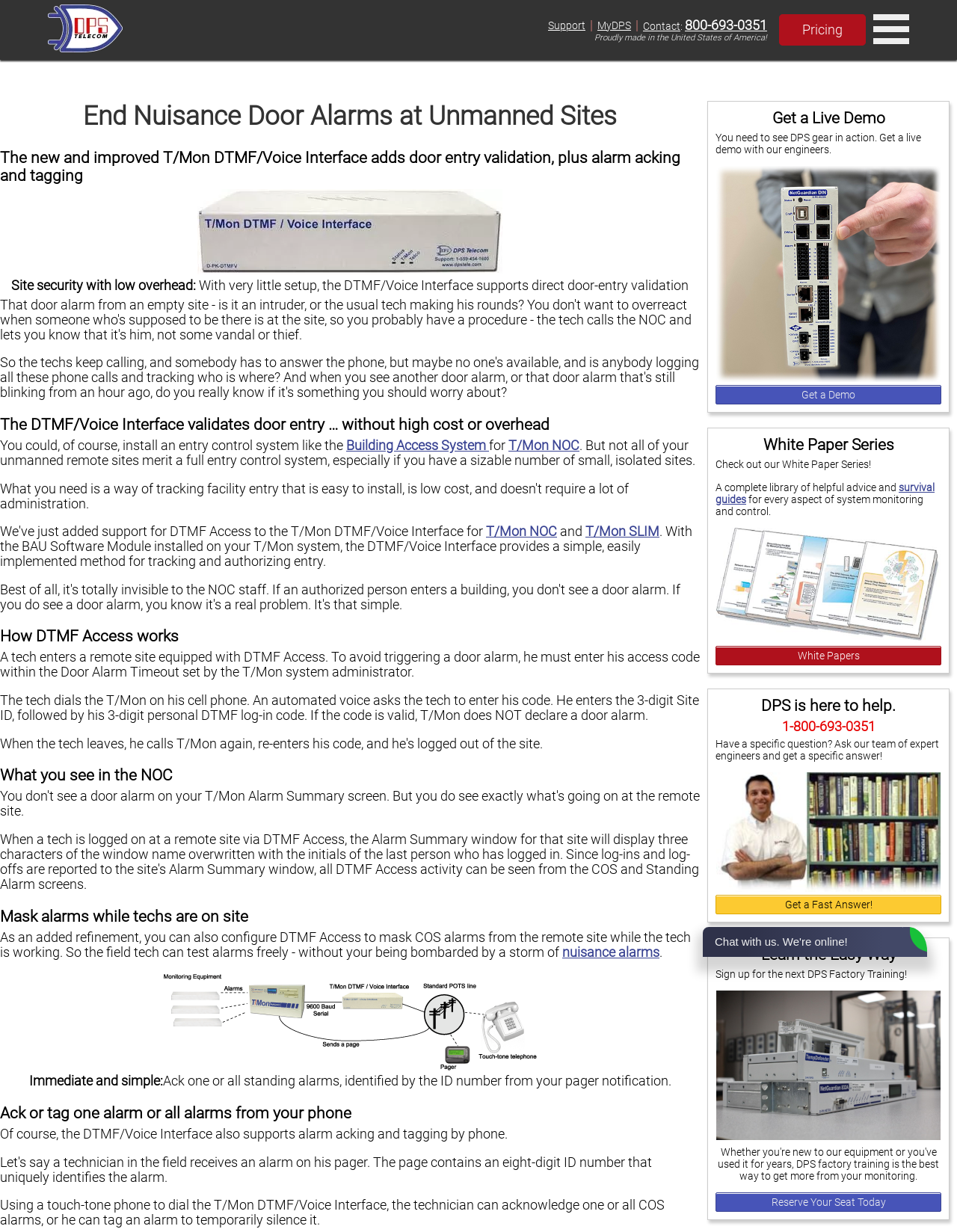Provide a brief response using a word or short phrase to this question:
What is the purpose of the DTMF/Voice Interface?

Door entry validation